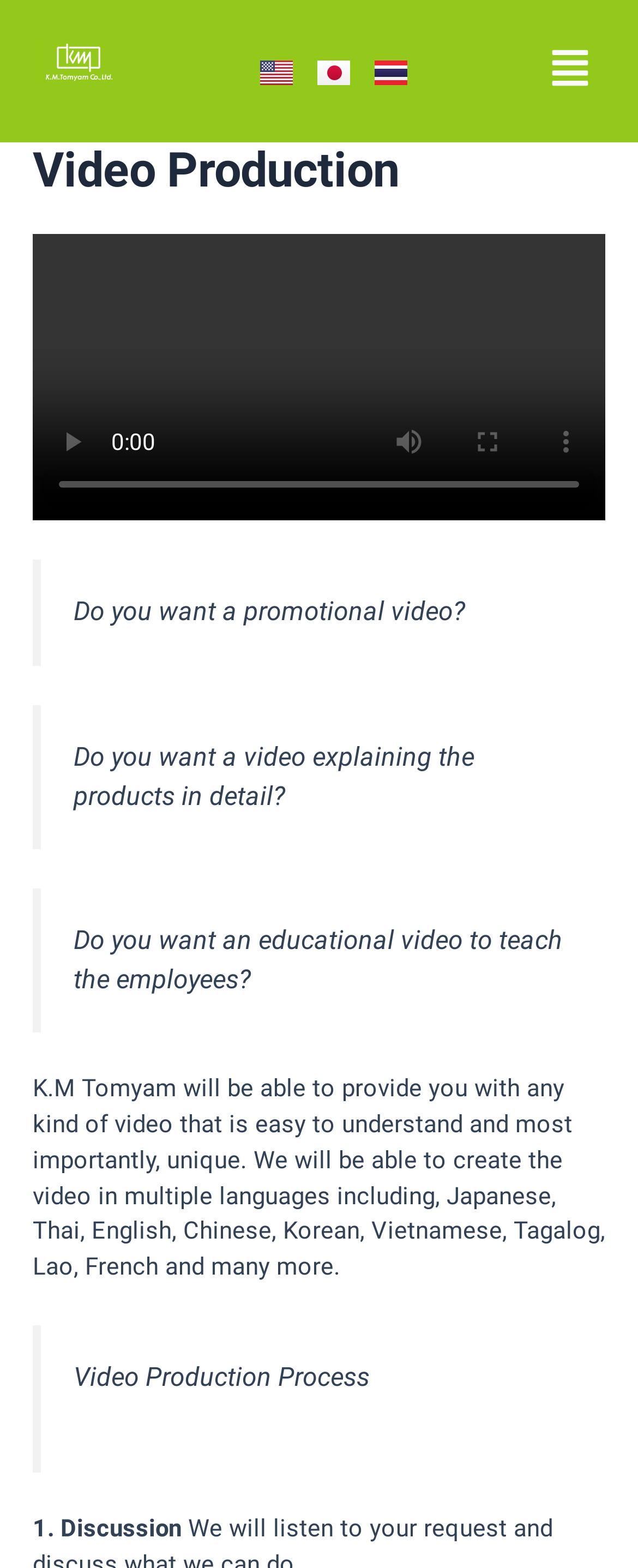Provide a one-word or short-phrase answer to the question:
How many language options are available?

3